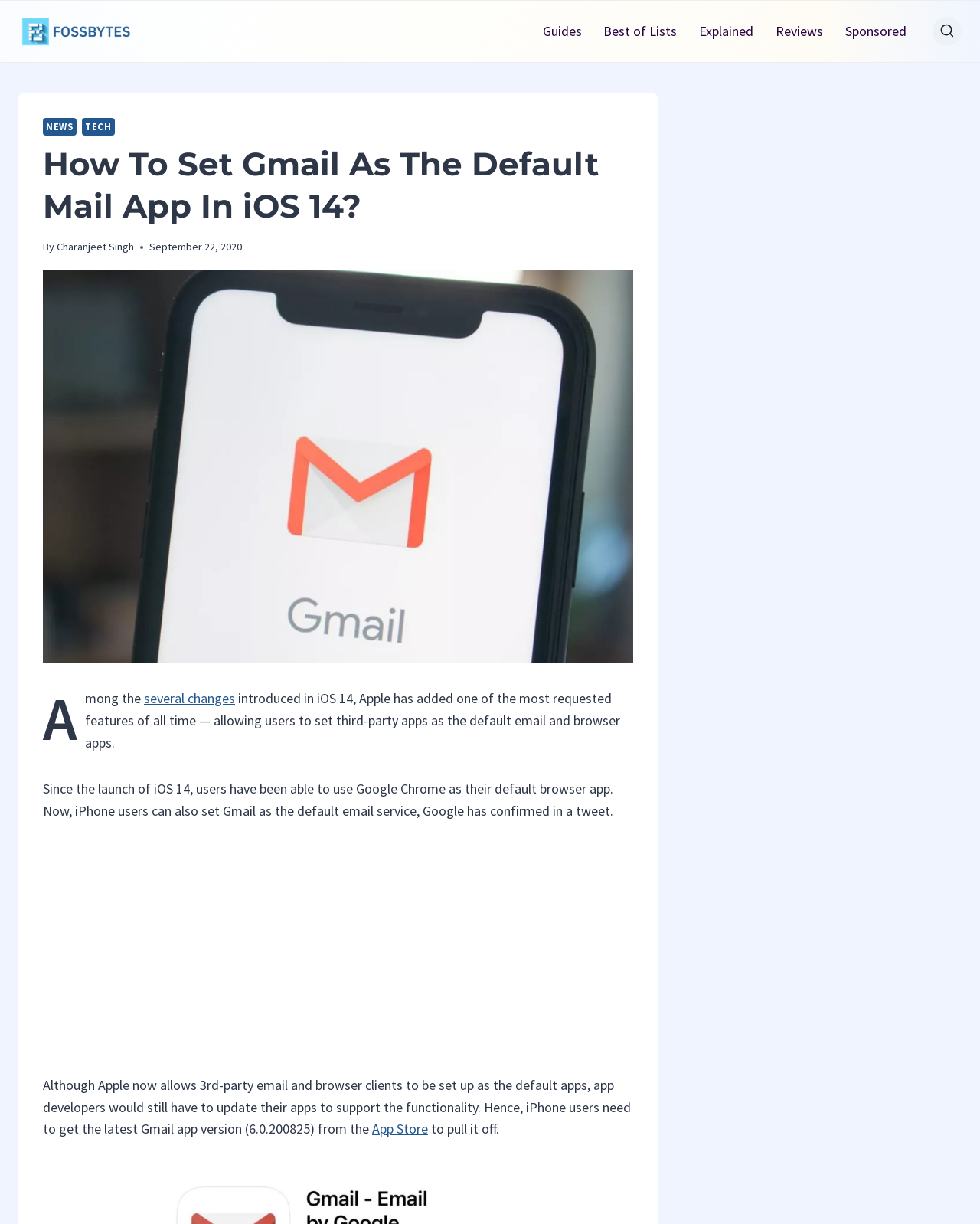Determine the main headline from the webpage and extract its text.

How To Set Gmail As The Default Mail App In iOS 14?